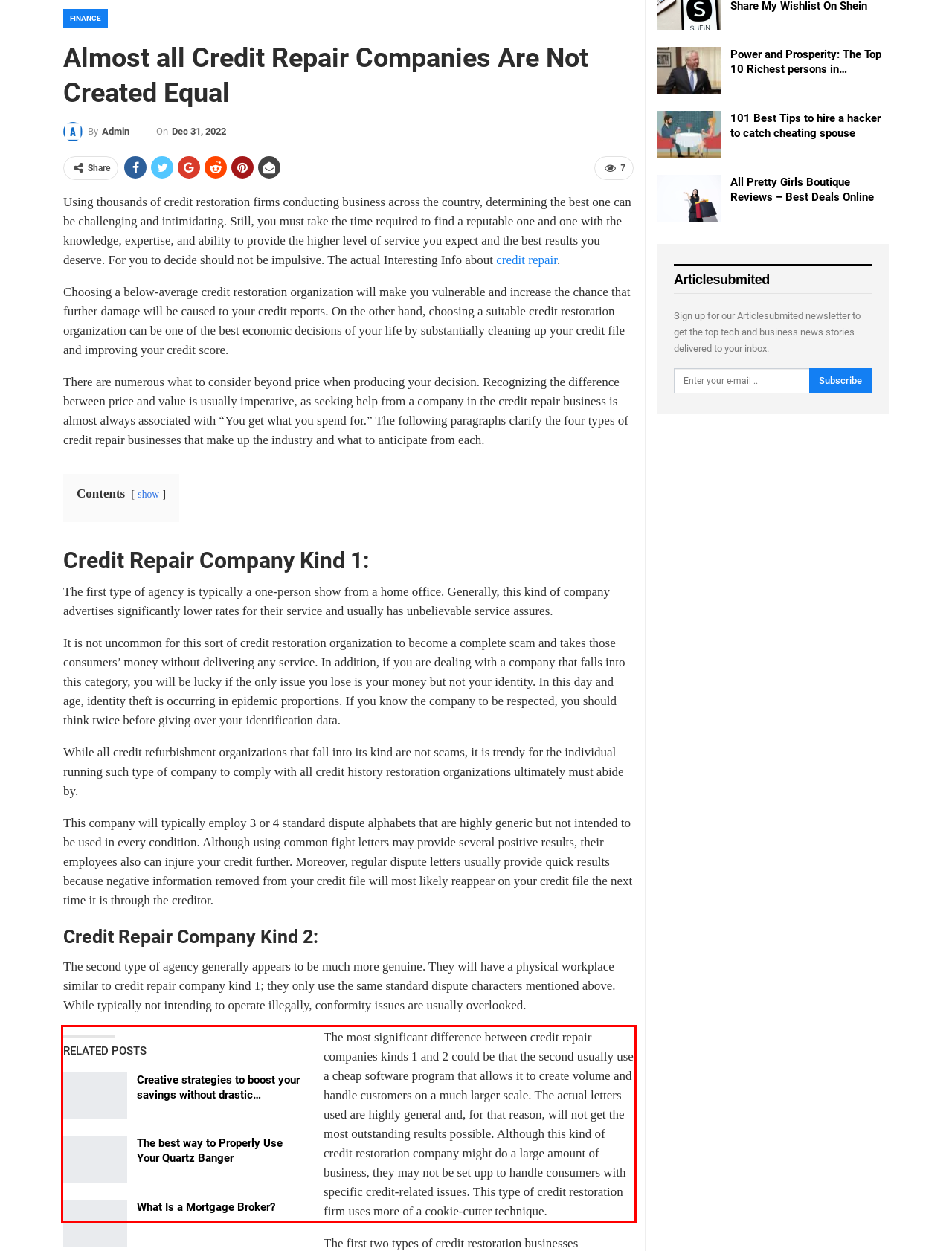Given a webpage screenshot with a red bounding box, perform OCR to read and deliver the text enclosed by the red bounding box.

The most significant difference between credit repair companies kinds 1 and 2 could be that the second usually use a cheap software program that allows it to create volume and handle customers on a much larger scale. The actual letters used are highly general and, for that reason, will not get the most outstanding results possible. Although this kind of credit restoration company might do a large amount of business, they may not be set upp to handle consumers with specific credit-related issues. This type of credit restoration firm uses more of a cookie-cutter technique.